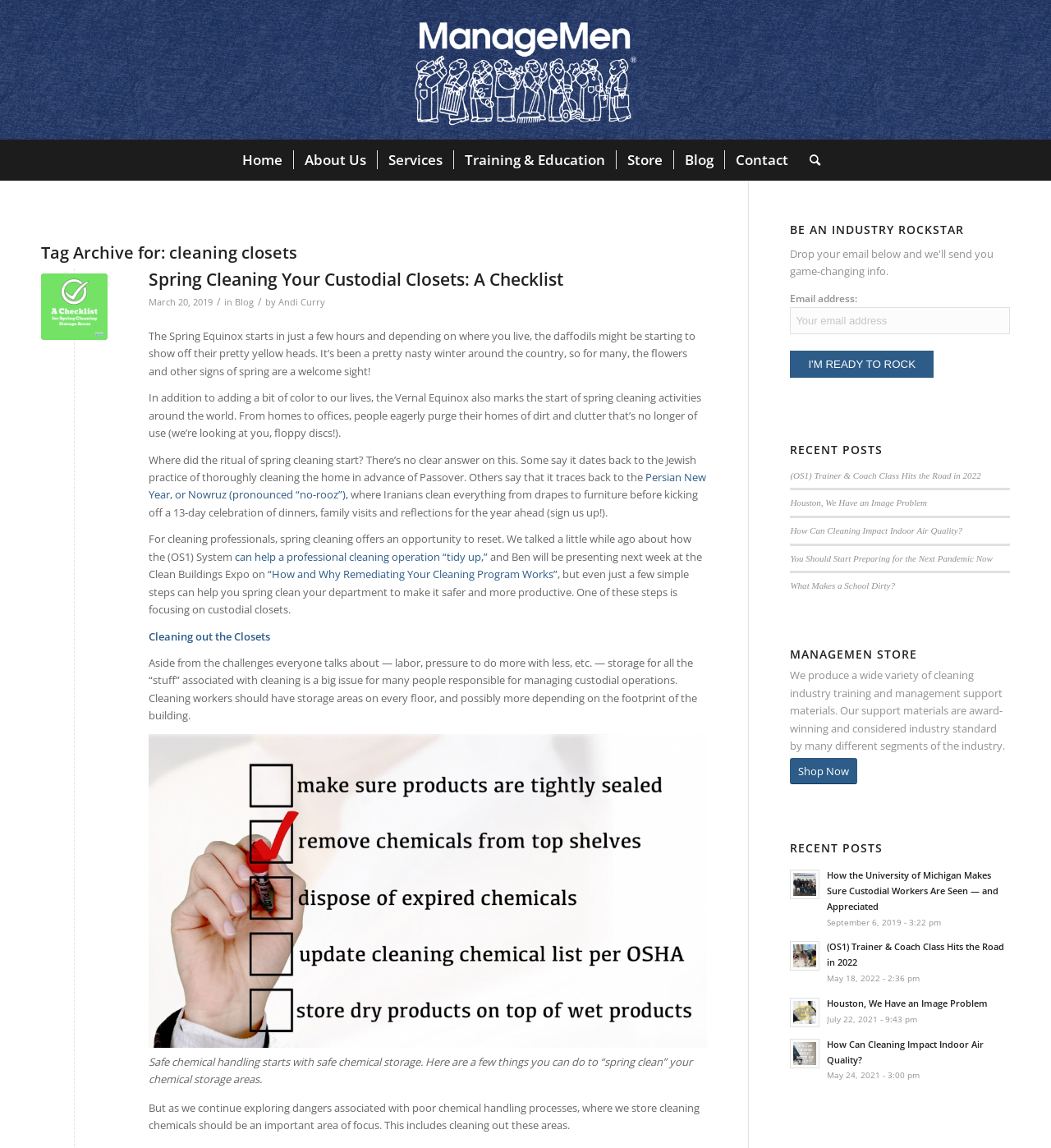Please locate the bounding box coordinates of the element's region that needs to be clicked to follow the instruction: "Enter your email address to rock". The bounding box coordinates should be provided as four float numbers between 0 and 1, i.e., [left, top, right, bottom].

[0.752, 0.268, 0.961, 0.291]